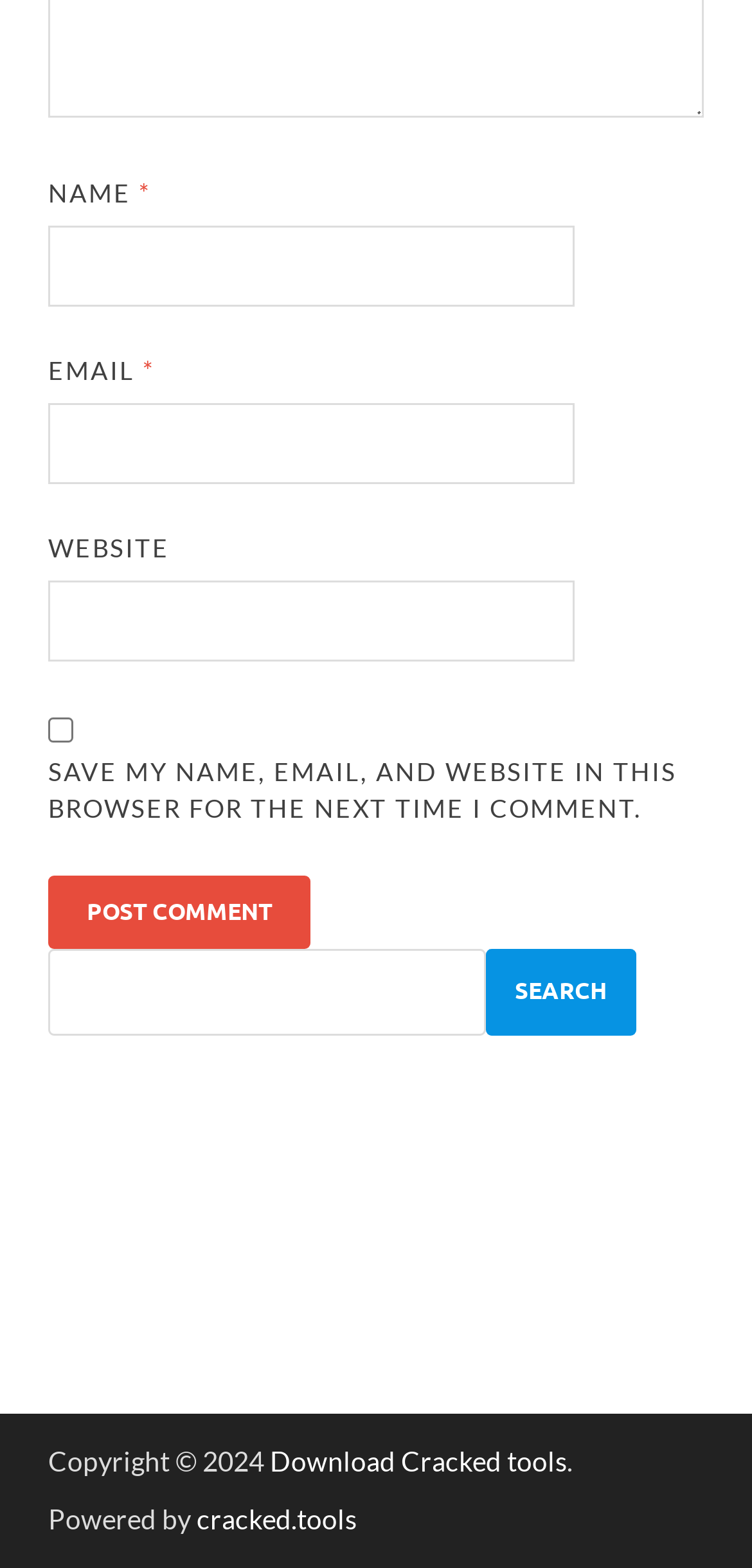Locate the bounding box coordinates of the area you need to click to fulfill this instruction: 'Input your email'. The coordinates must be in the form of four float numbers ranging from 0 to 1: [left, top, right, bottom].

[0.064, 0.257, 0.764, 0.308]